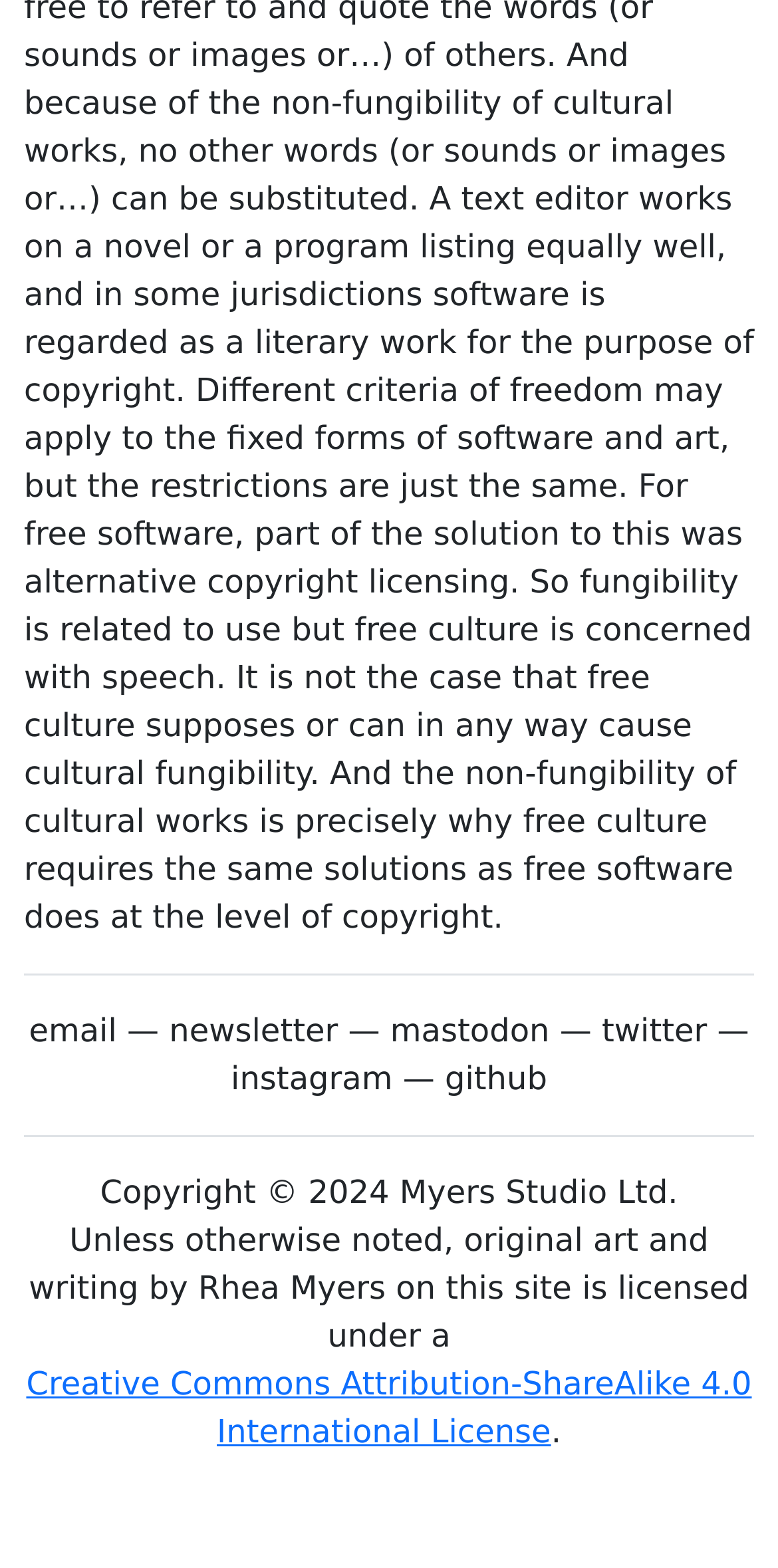Give a short answer to this question using one word or a phrase:
What is the author of the original art and writing on this site?

Rhea Myers